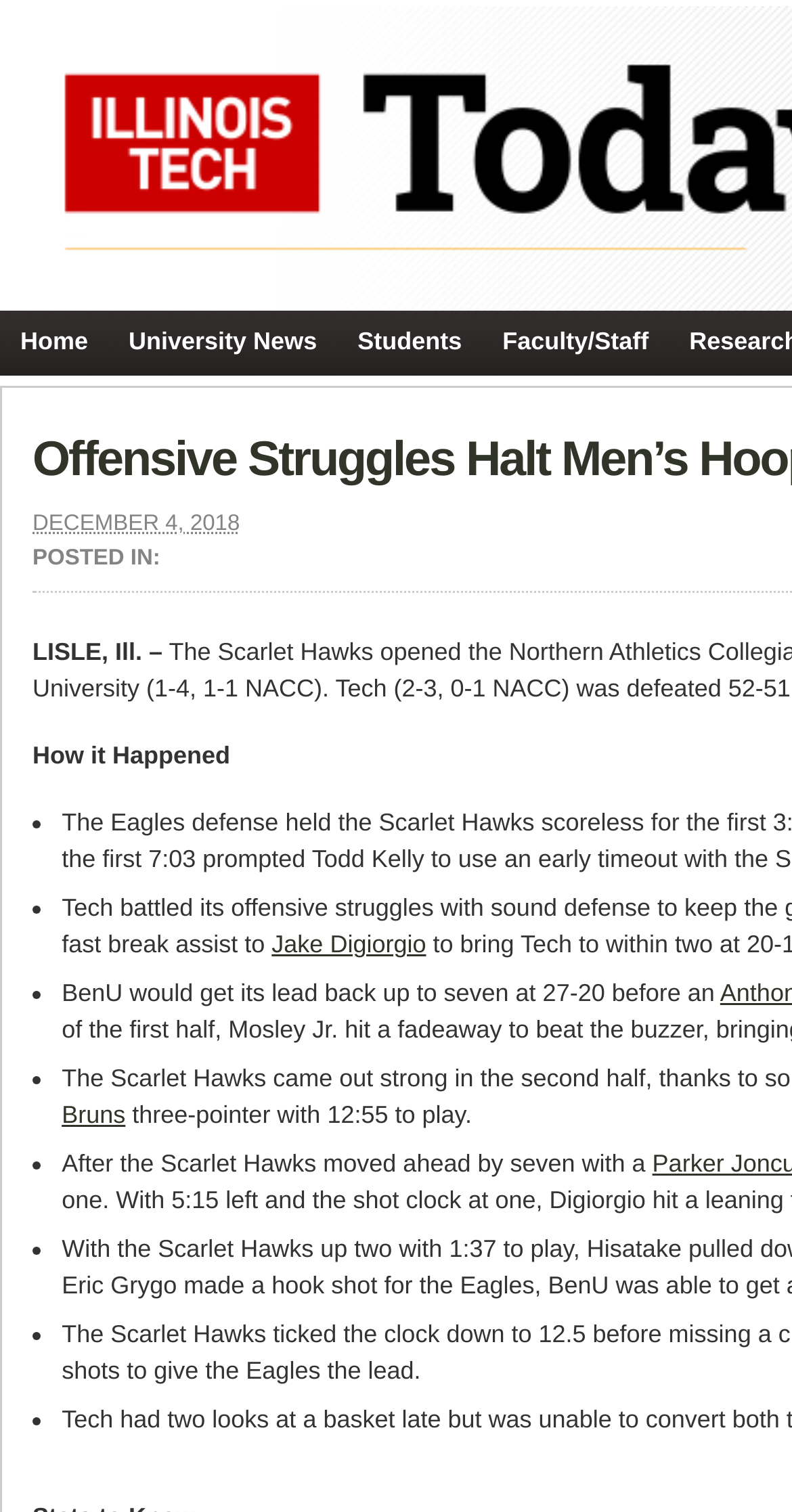Identify the bounding box for the UI element that is described as follows: "University News".

[0.137, 0.205, 0.426, 0.247]